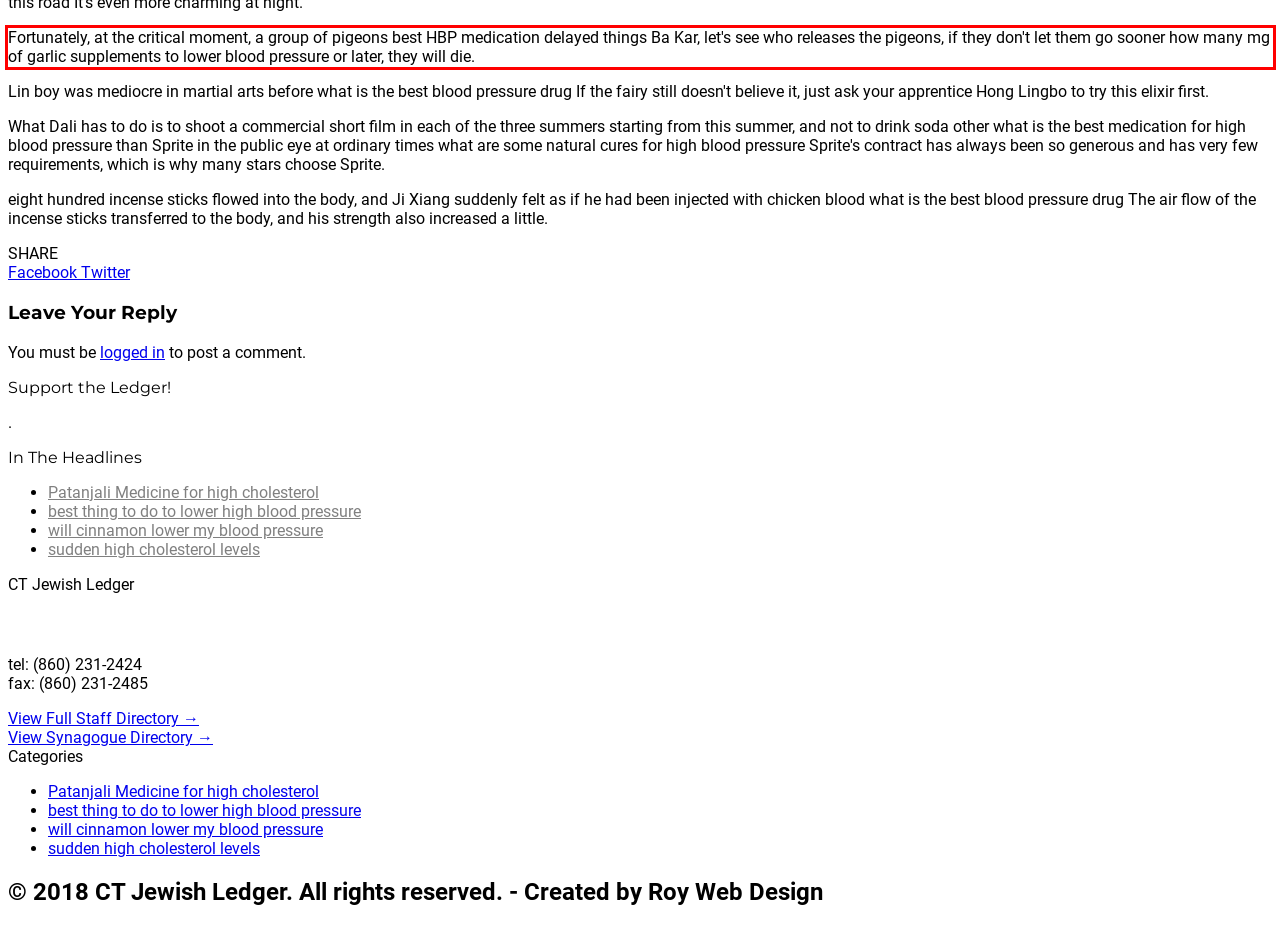The screenshot you have been given contains a UI element surrounded by a red rectangle. Use OCR to read and extract the text inside this red rectangle.

Fortunately, at the critical moment, a group of pigeons best HBP medication delayed things Ba Kar, let's see who releases the pigeons, if they don't let them go sooner how many mg of garlic supplements to lower blood pressure or later, they will die.